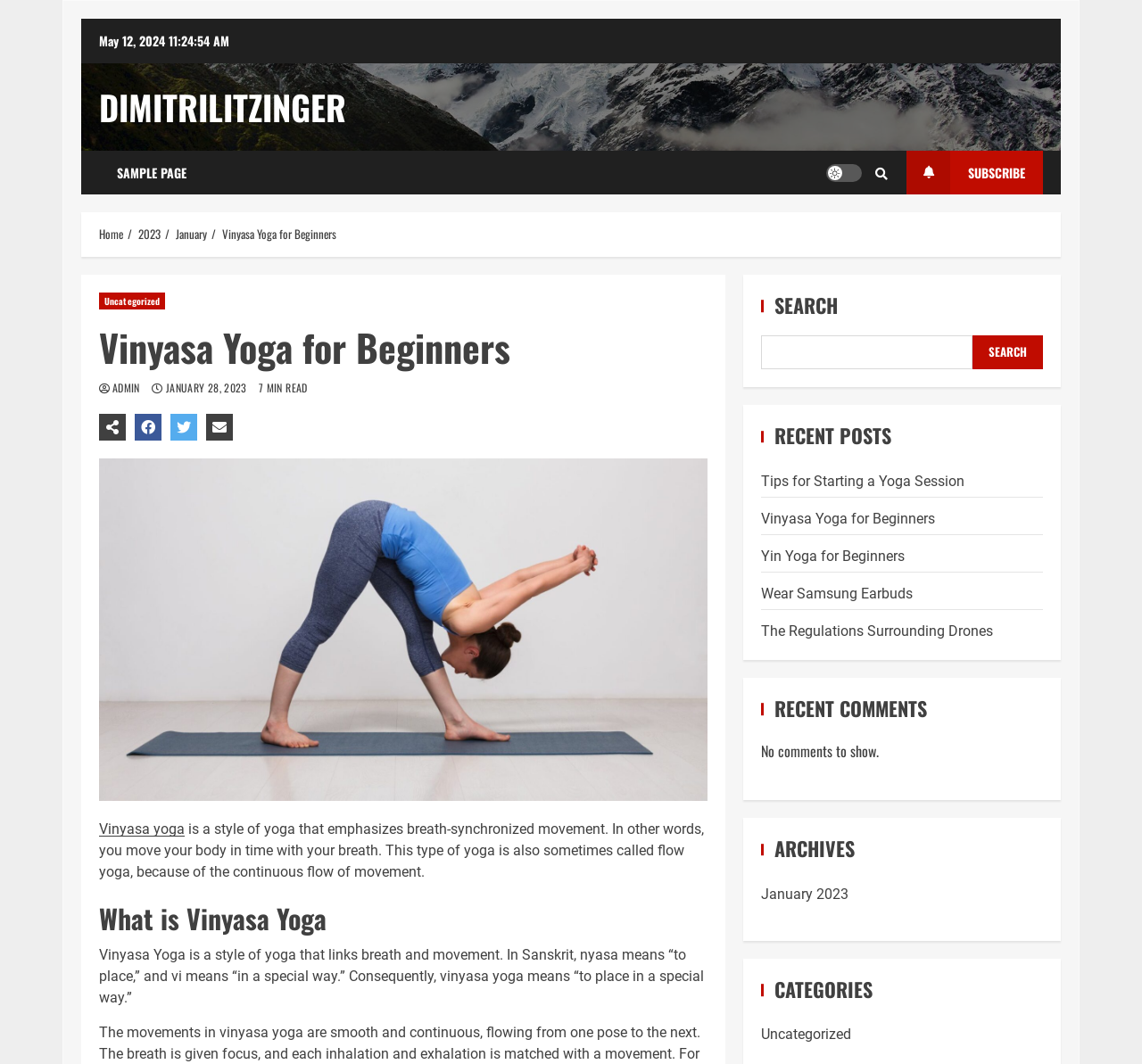Identify and extract the heading text of the webpage.

Vinyasa Yoga for Beginners